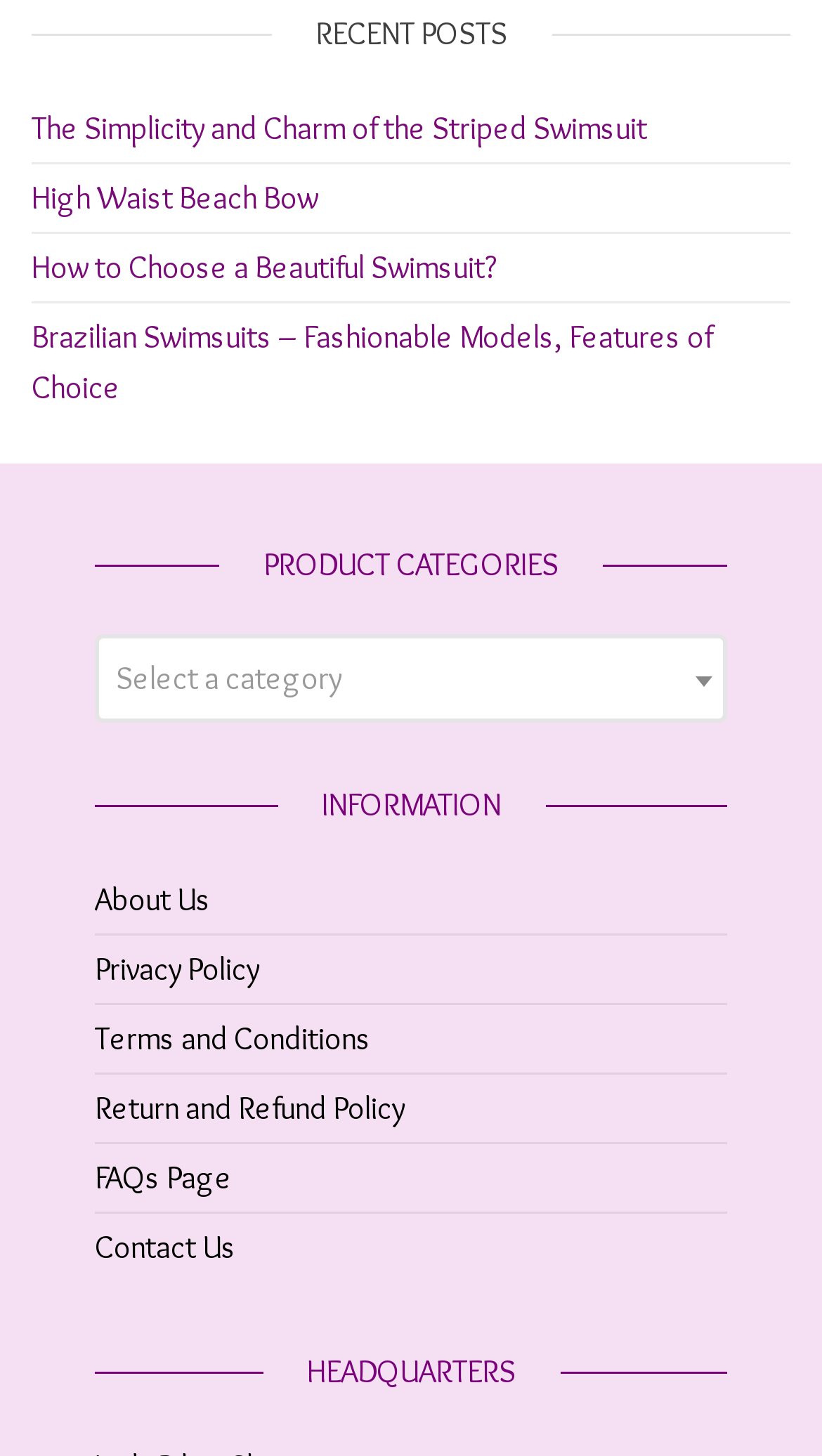Can you find the bounding box coordinates for the UI element given this description: "High Waist Beach Bow"? Provide the coordinates as four float numbers between 0 and 1: [left, top, right, bottom].

[0.038, 0.123, 0.387, 0.149]